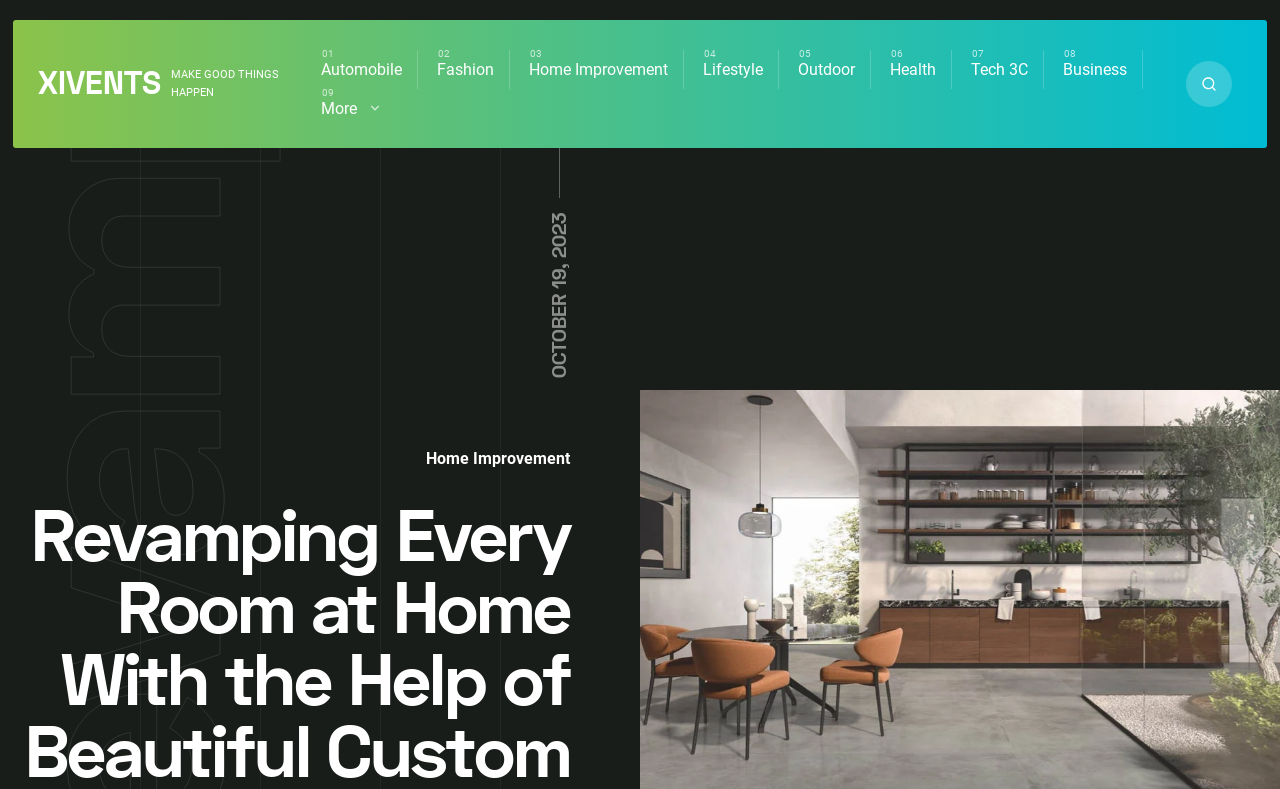What is the date displayed on the webpage?
Please use the visual content to give a single word or phrase answer.

OCTOBER 19, 2023